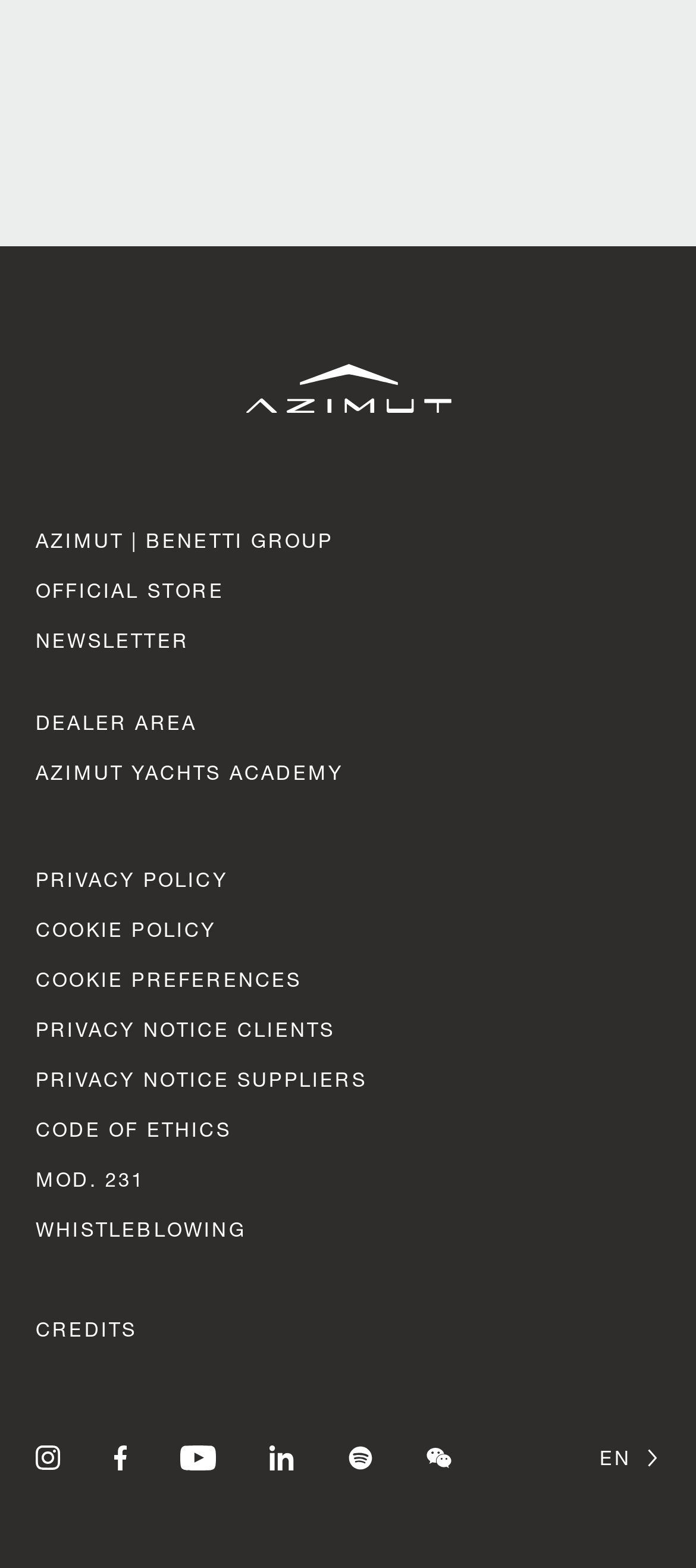Please find the bounding box coordinates of the element that needs to be clicked to perform the following instruction: "Click on I’m interested". The bounding box coordinates should be four float numbers between 0 and 1, represented as [left, top, right, bottom].

[0.051, 0.037, 0.428, 0.082]